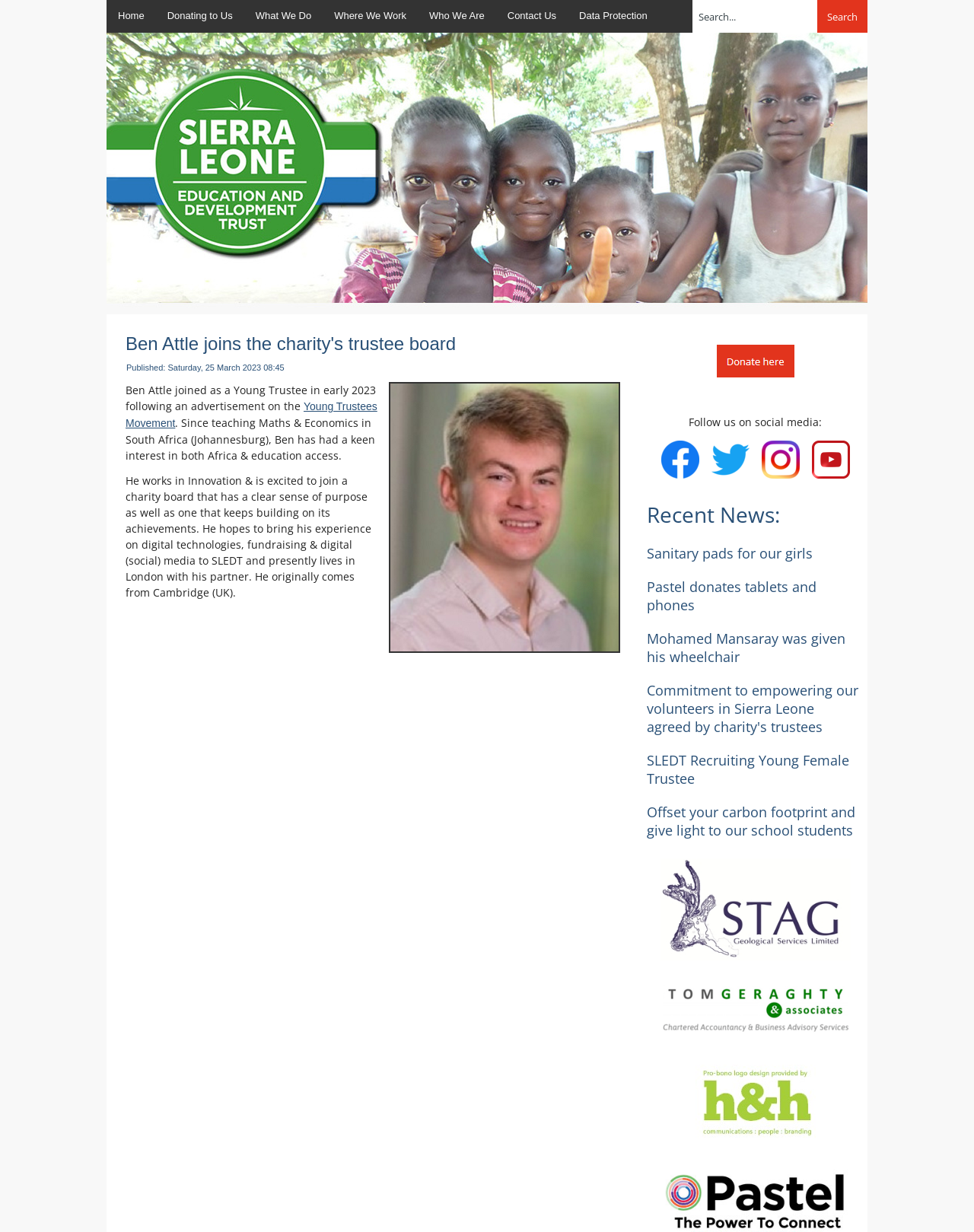Please provide a brief answer to the question using only one word or phrase: 
What is the location of the image of Ben Attle?

Below the heading